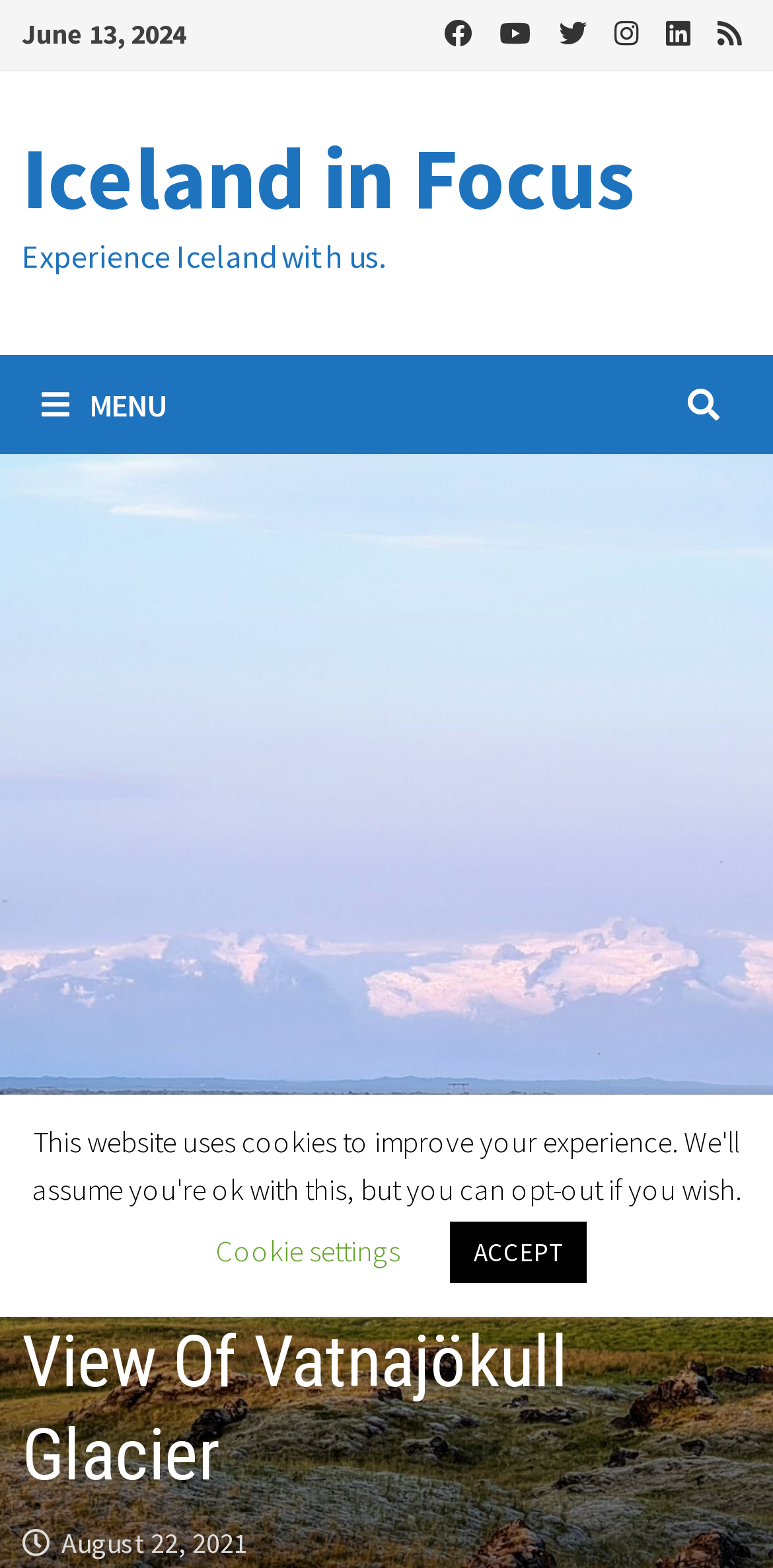Find the bounding box of the UI element described as follows: "Iceland in Focus".

[0.029, 0.078, 0.823, 0.148]